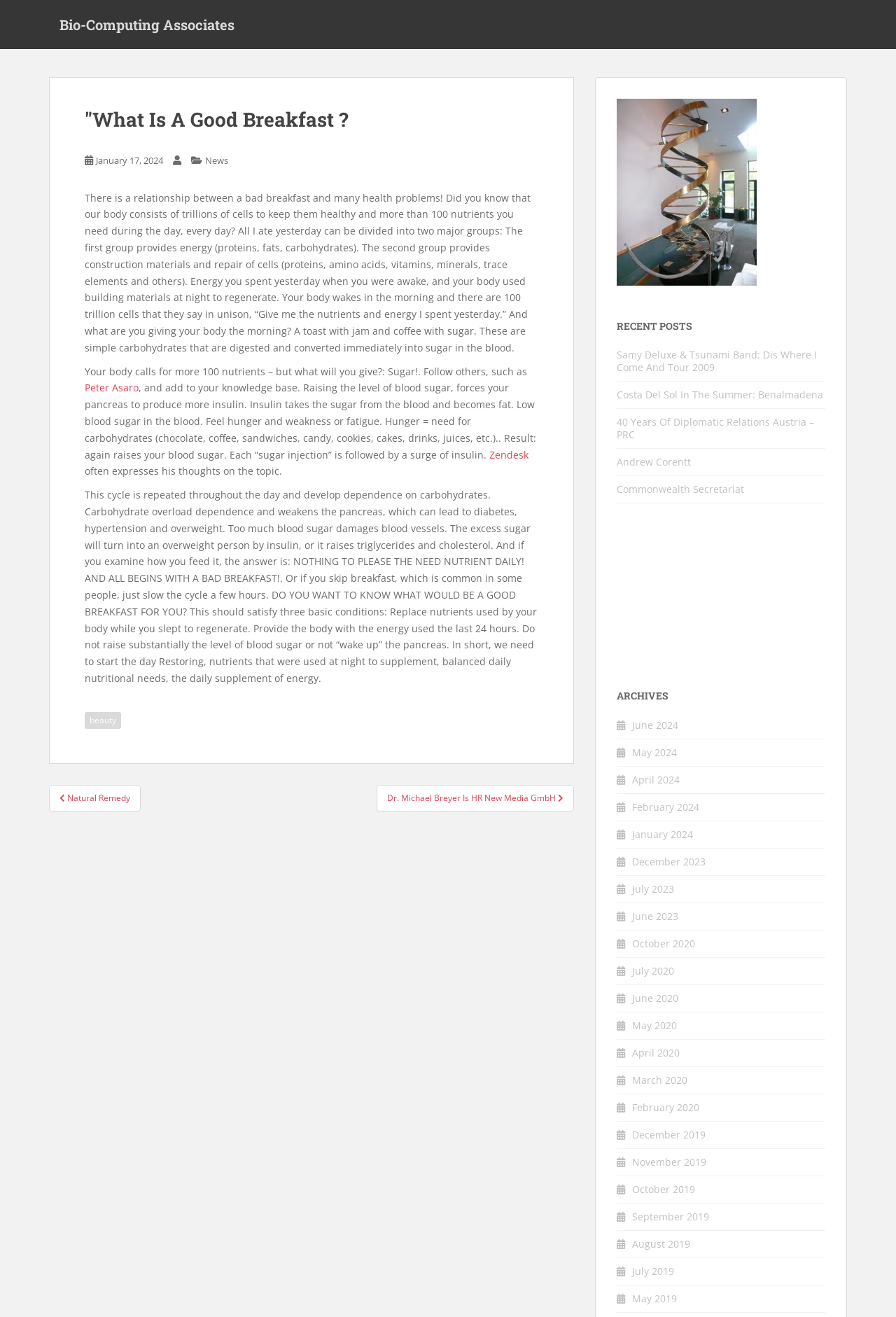Answer the question using only one word or a concise phrase: What is the relationship between breakfast and blood sugar levels?

Breakfast affects blood sugar levels